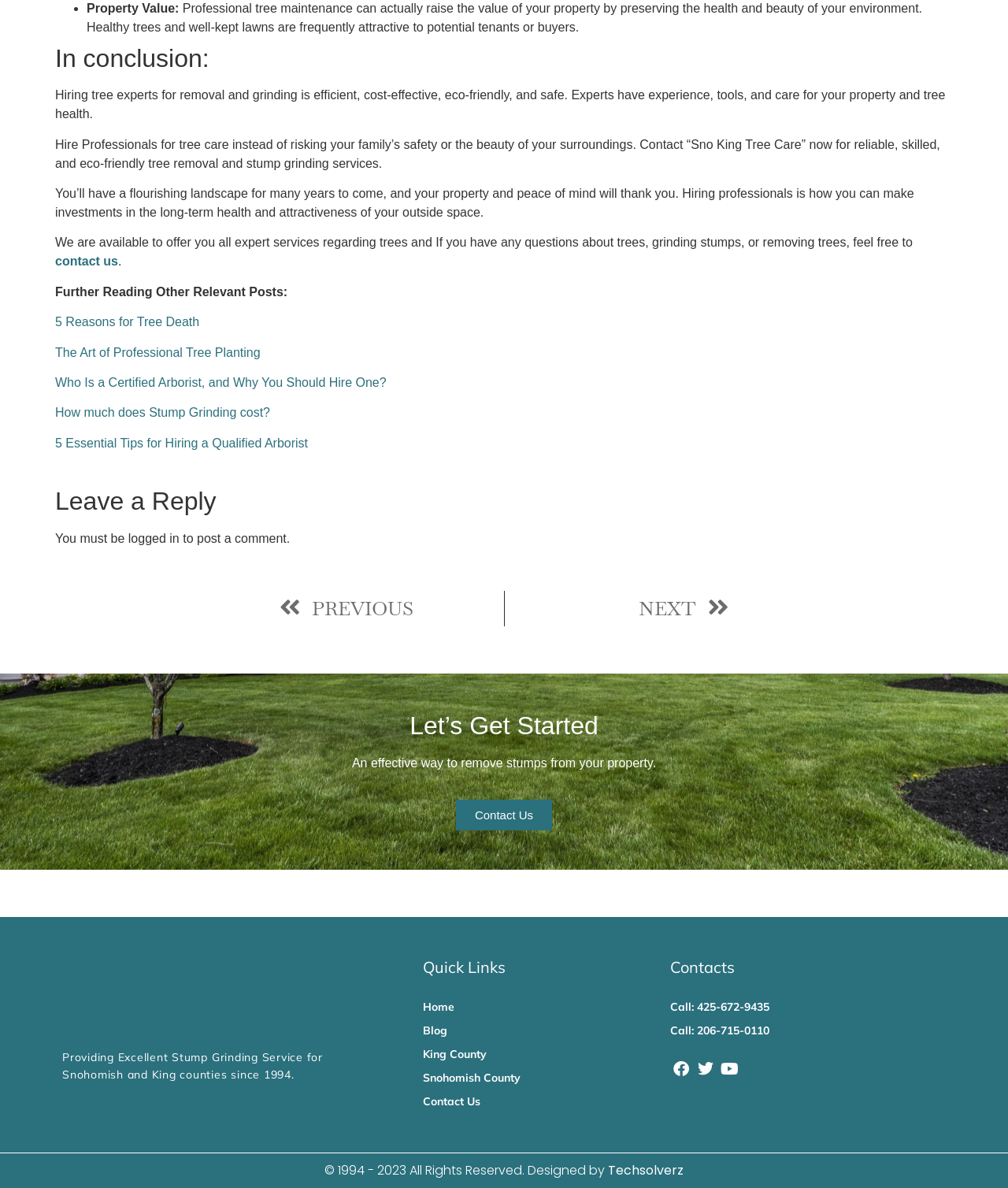Given the webpage screenshot and the description, determine the bounding box coordinates (top-left x, top-left y, bottom-right x, bottom-right y) that define the location of the UI element matching this description: Contact Us

[0.42, 0.917, 0.62, 0.937]